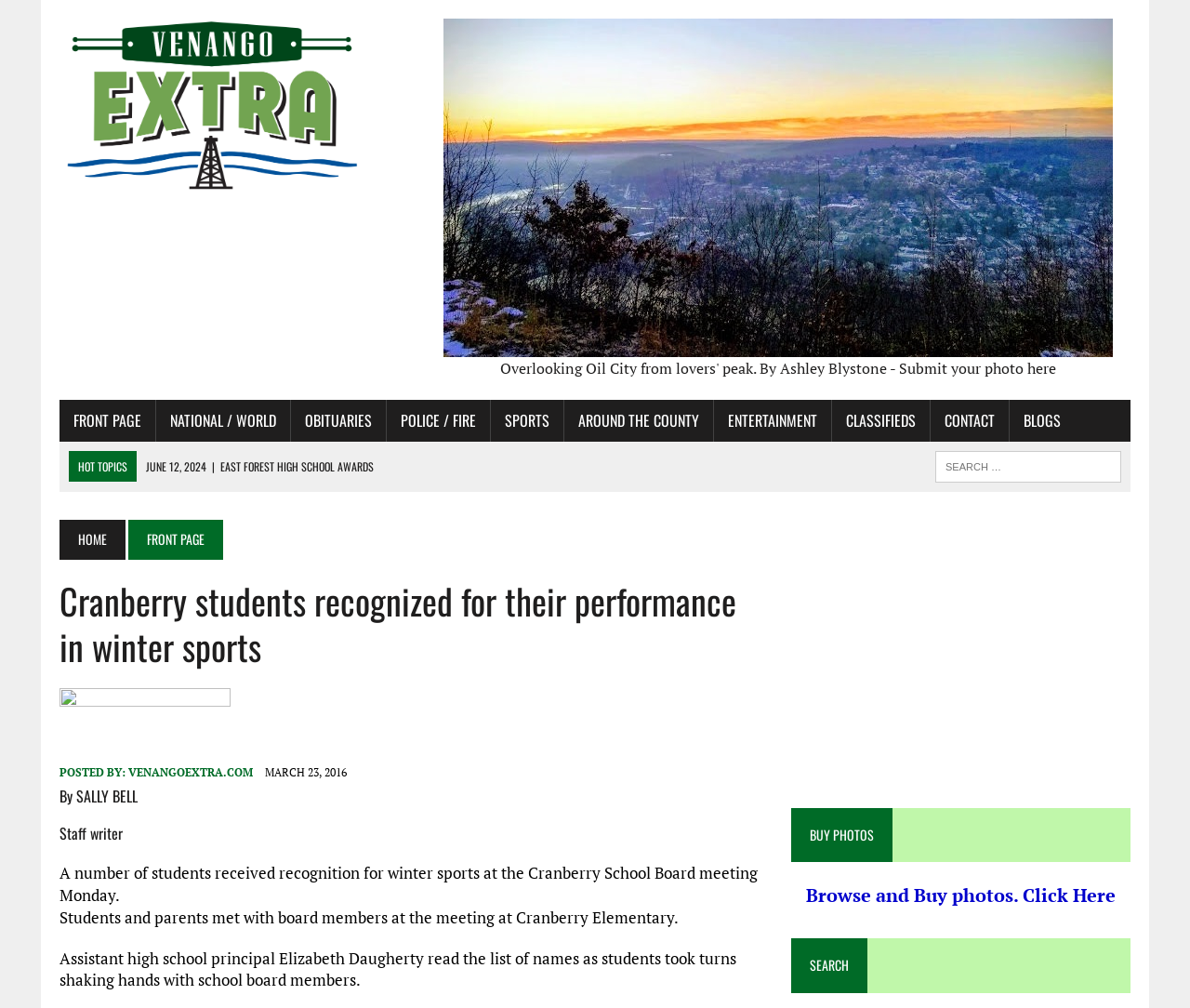What is the name of the staff writer who wrote the article?
Refer to the image and provide a one-word or short phrase answer.

Sally Bell